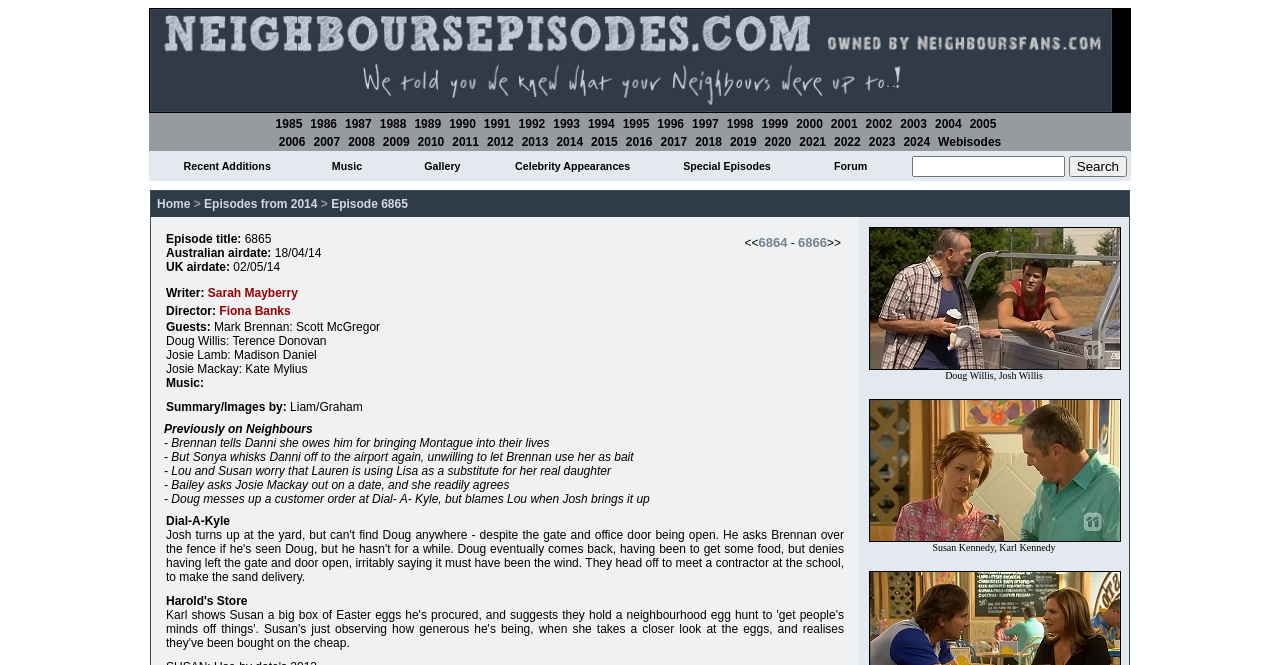What is the range of years available for episode summaries?
Answer the question with a detailed and thorough explanation.

The webpage provides episode summaries for the TV show Neighbours, and the range of years available for these summaries is from 1985 to 2024. This suggests that the webpage has a comprehensive collection of episode summaries spanning over three decades.